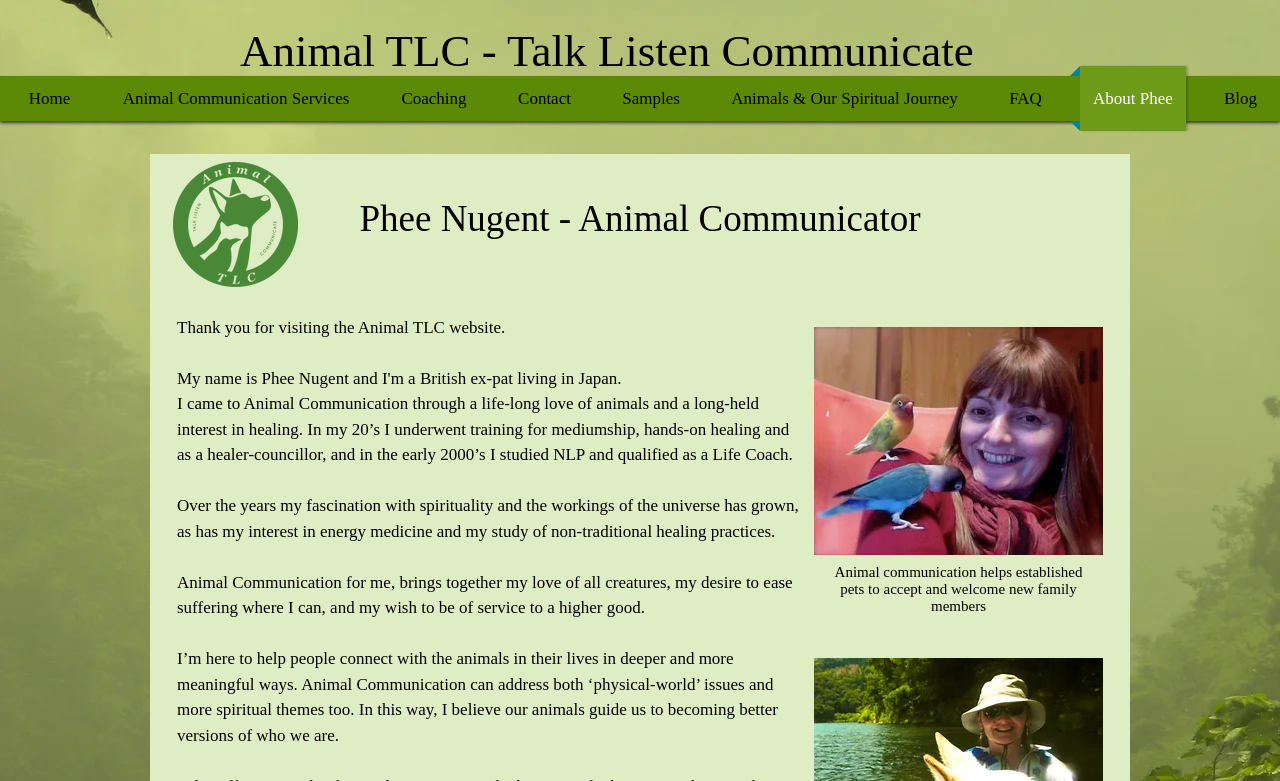Refer to the element description Contact and identify the corresponding bounding box in the screenshot. Format the coordinates as (top-left x, top-left y, bottom-right x, bottom-right y) with values in the range of 0 to 1.

[0.387, 0.084, 0.464, 0.167]